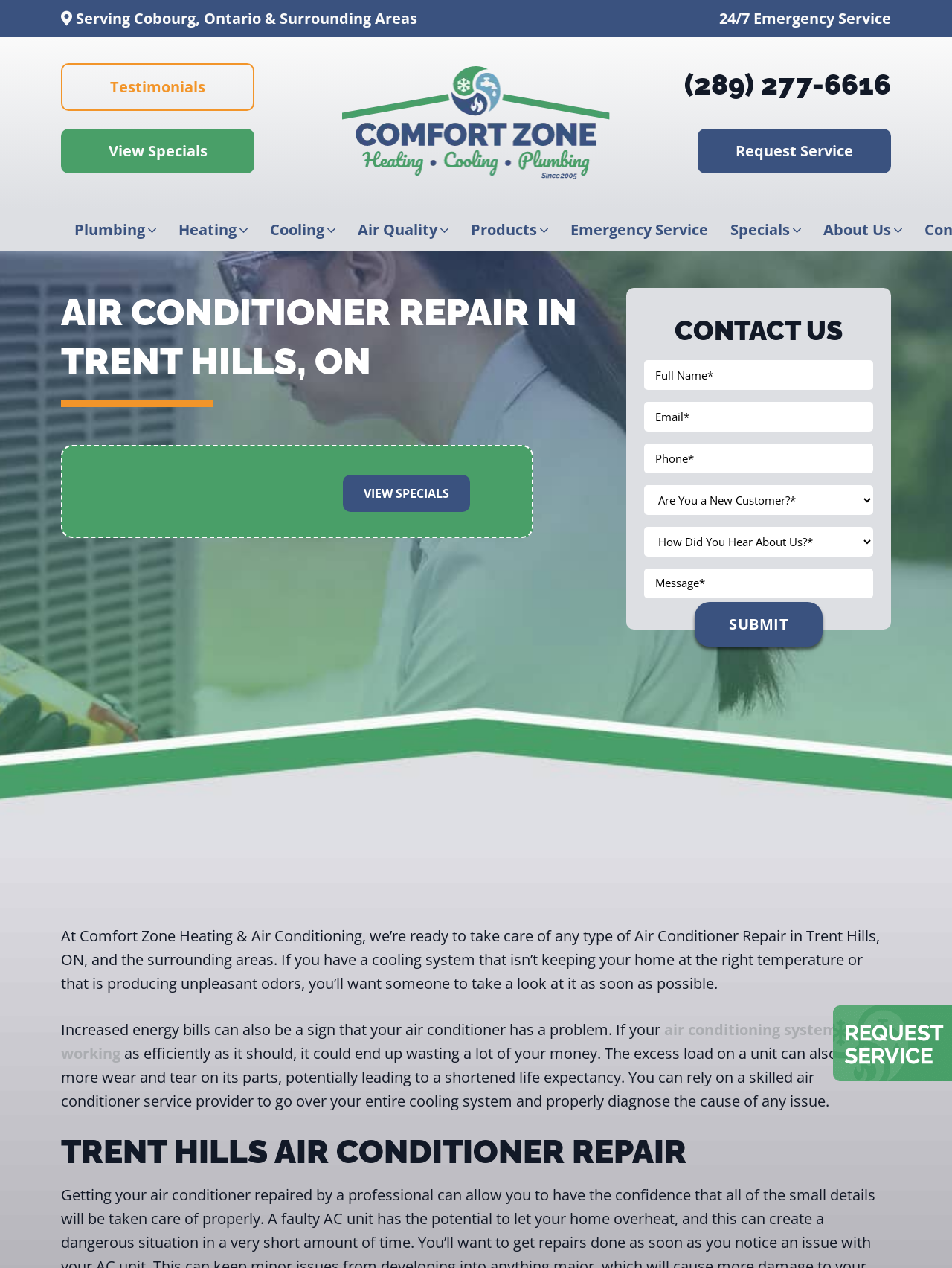Pinpoint the bounding box coordinates of the clickable element to carry out the following instruction: "Submit the contact form."

[0.73, 0.475, 0.864, 0.51]